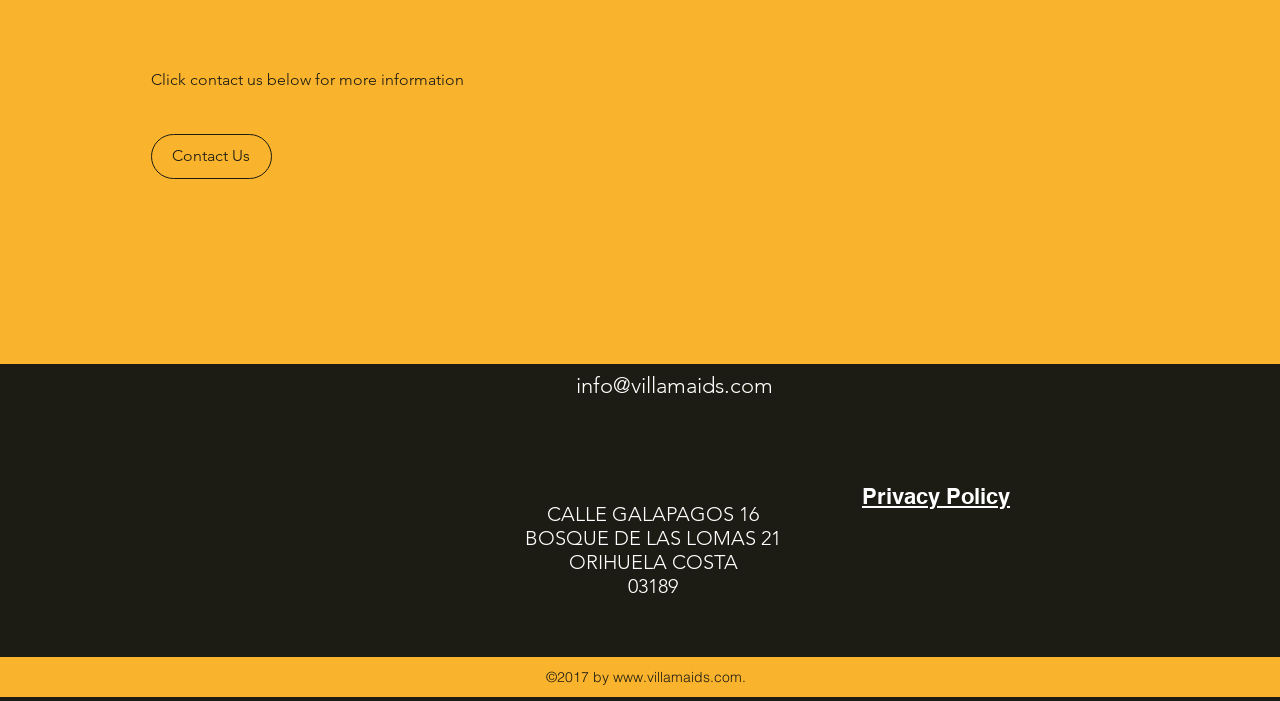Provide a brief response to the question using a single word or phrase: 
What is the address of Villamaids?

CALLE GALAPAGOS 16, BOSQUE DE LAS LOMAS 21, ORIHUELA COSTA, 03189